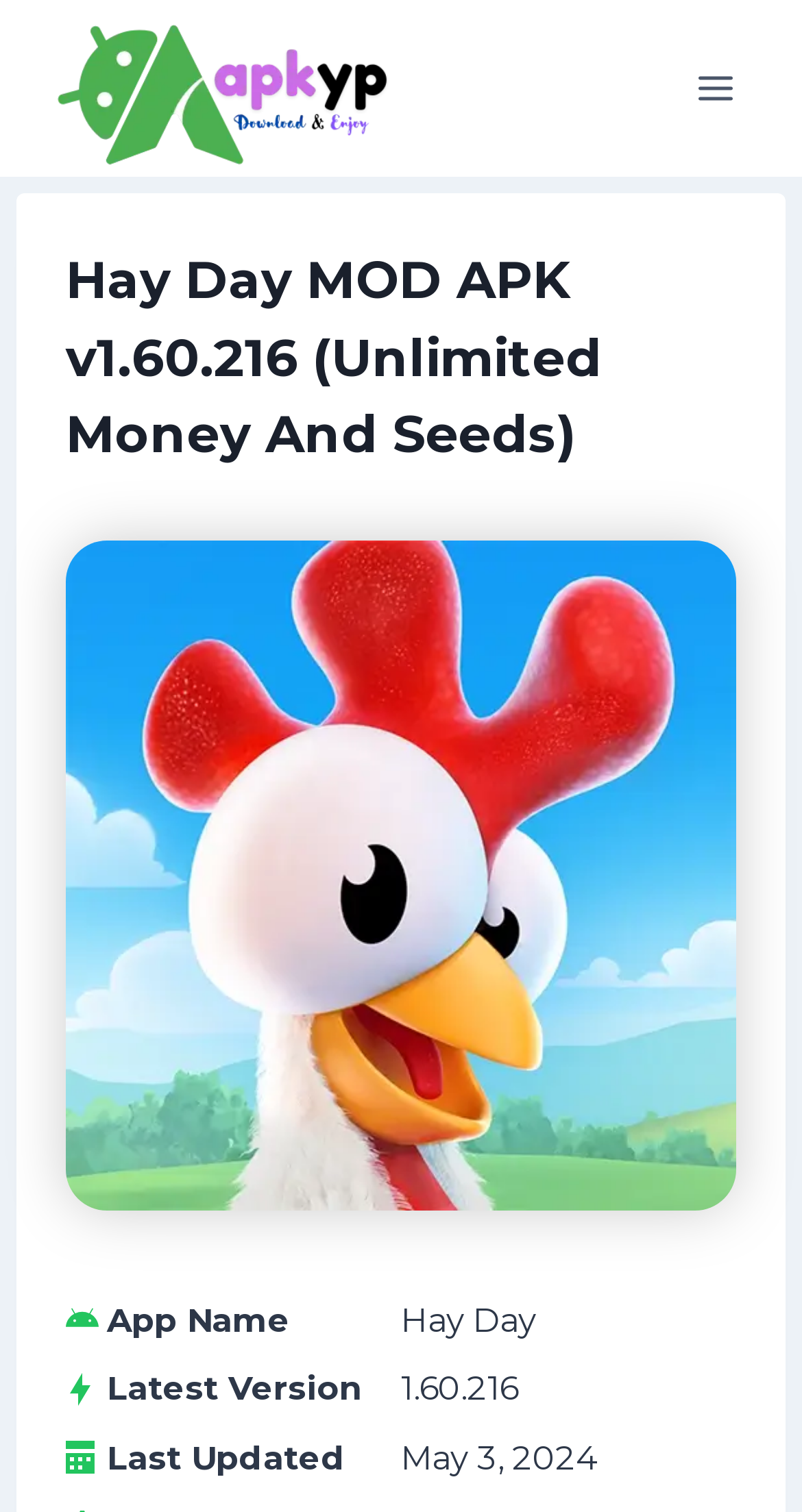What is the purpose of the button on the top right?
Please use the visual content to give a single word or phrase answer.

Open menu